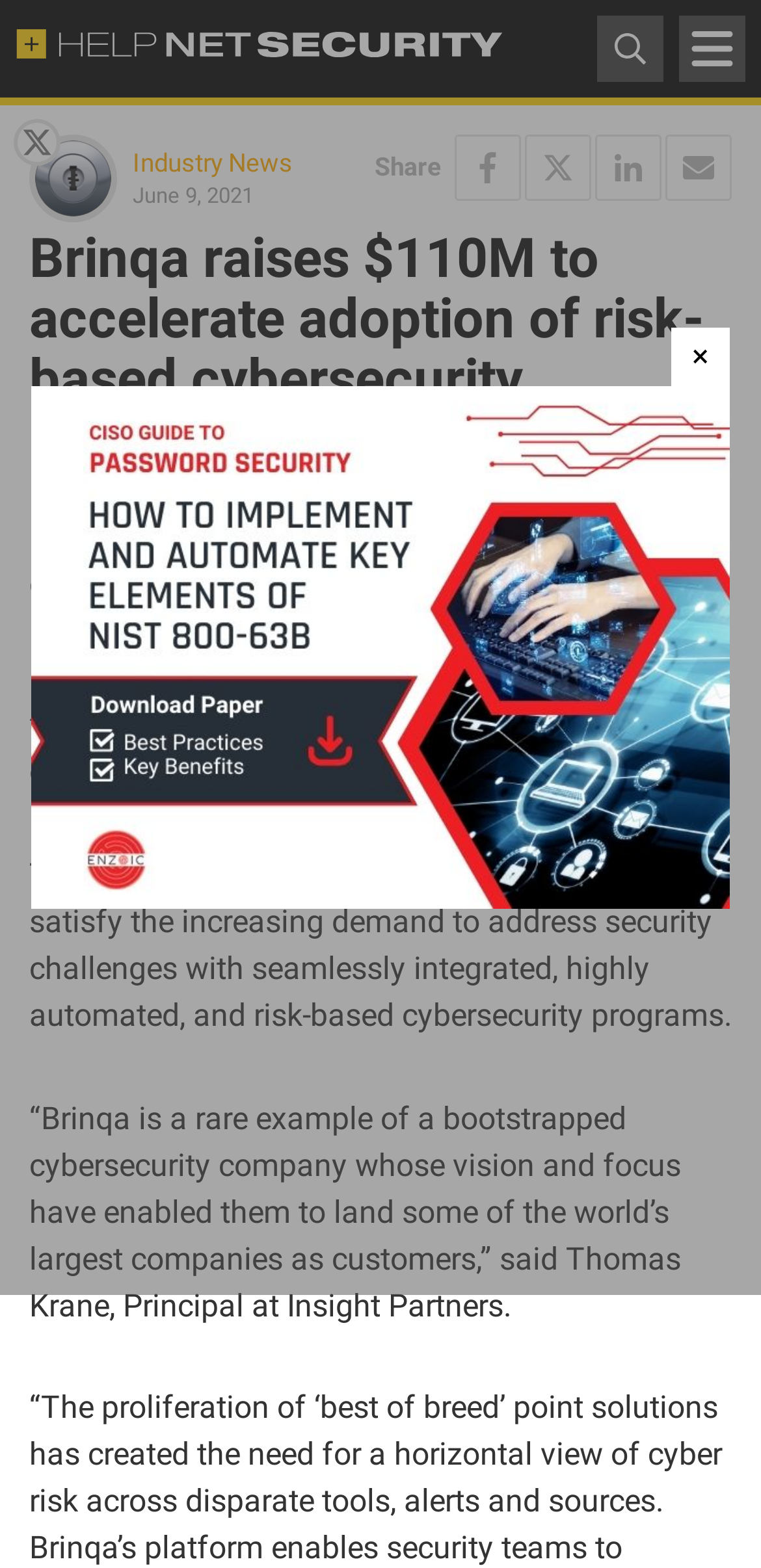Please identify the bounding box coordinates of the element's region that needs to be clicked to fulfill the following instruction: "Explore 'Configurations and Solutions'". The bounding box coordinates should consist of four float numbers between 0 and 1, i.e., [left, top, right, bottom].

None